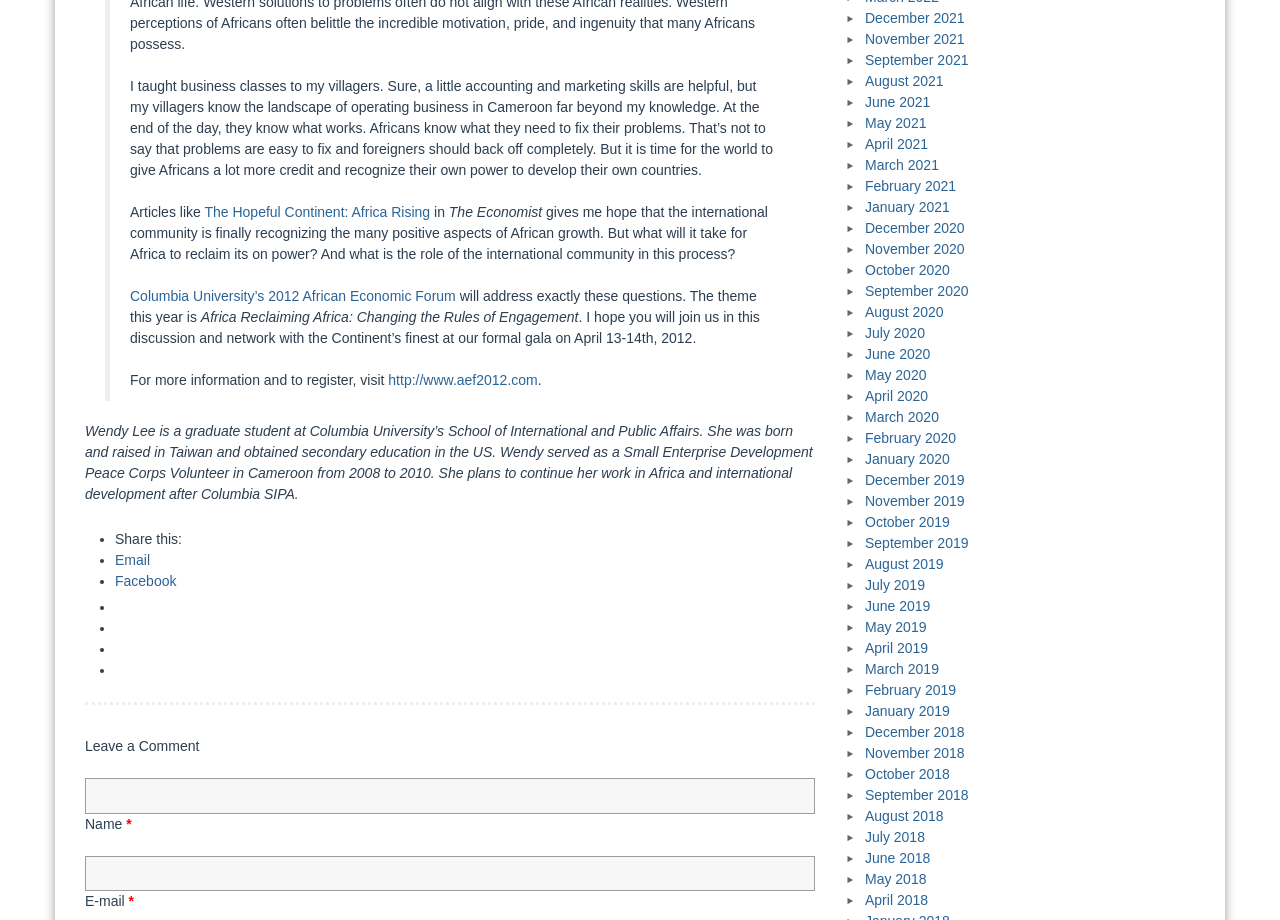What is the name of the publication mentioned in the article?
Could you answer the question in a detailed manner, providing as much information as possible?

The publication mentioned in the article is 'The Economist', as referenced in the text 'Articles like The Hopeful Continent: Africa Rising in The Economist'.